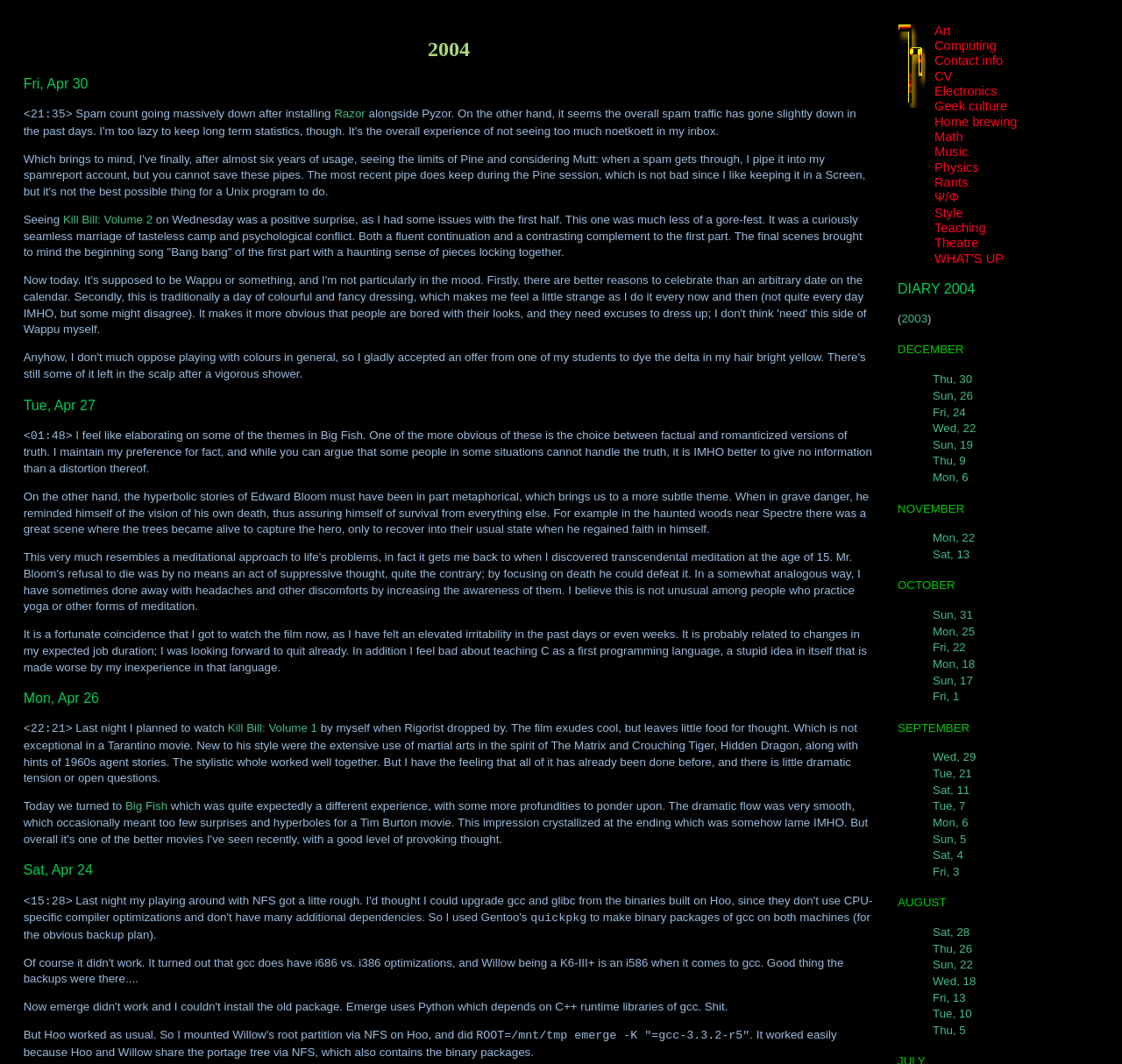Determine the bounding box coordinates of the section to be clicked to follow the instruction: "View 'DIARY 2004' section". The coordinates should be given as four float numbers between 0 and 1, formatted as [left, top, right, bottom].

[0.8, 0.264, 1.0, 0.279]